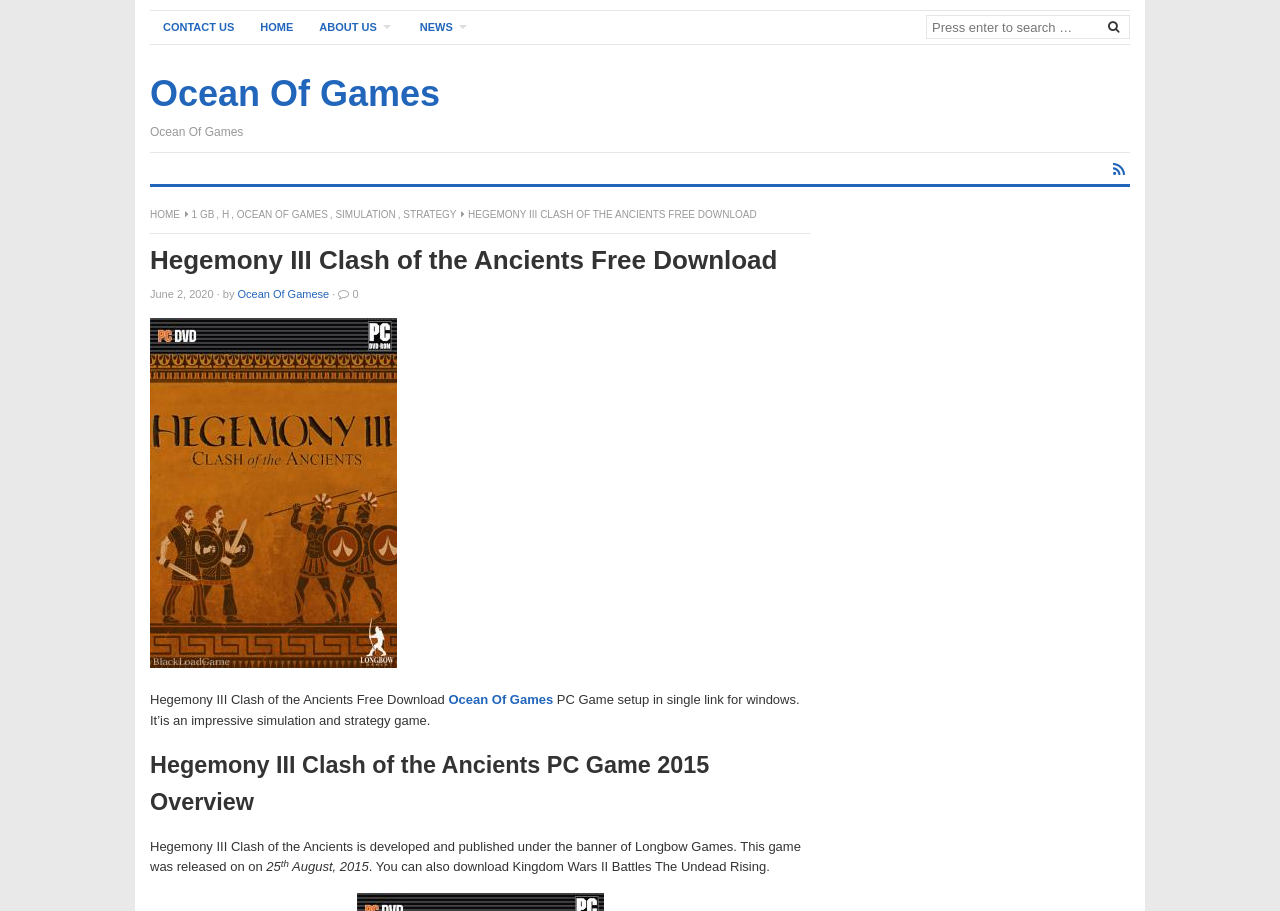Provide a thorough and detailed response to the question by examining the image: 
What type of game is Hegemony III Clash of the Ancients?

I determined this by looking at the links and text on the webpage, specifically the link 'SIMULATION' and 'STRATEGY' which are listed as genres of the game.